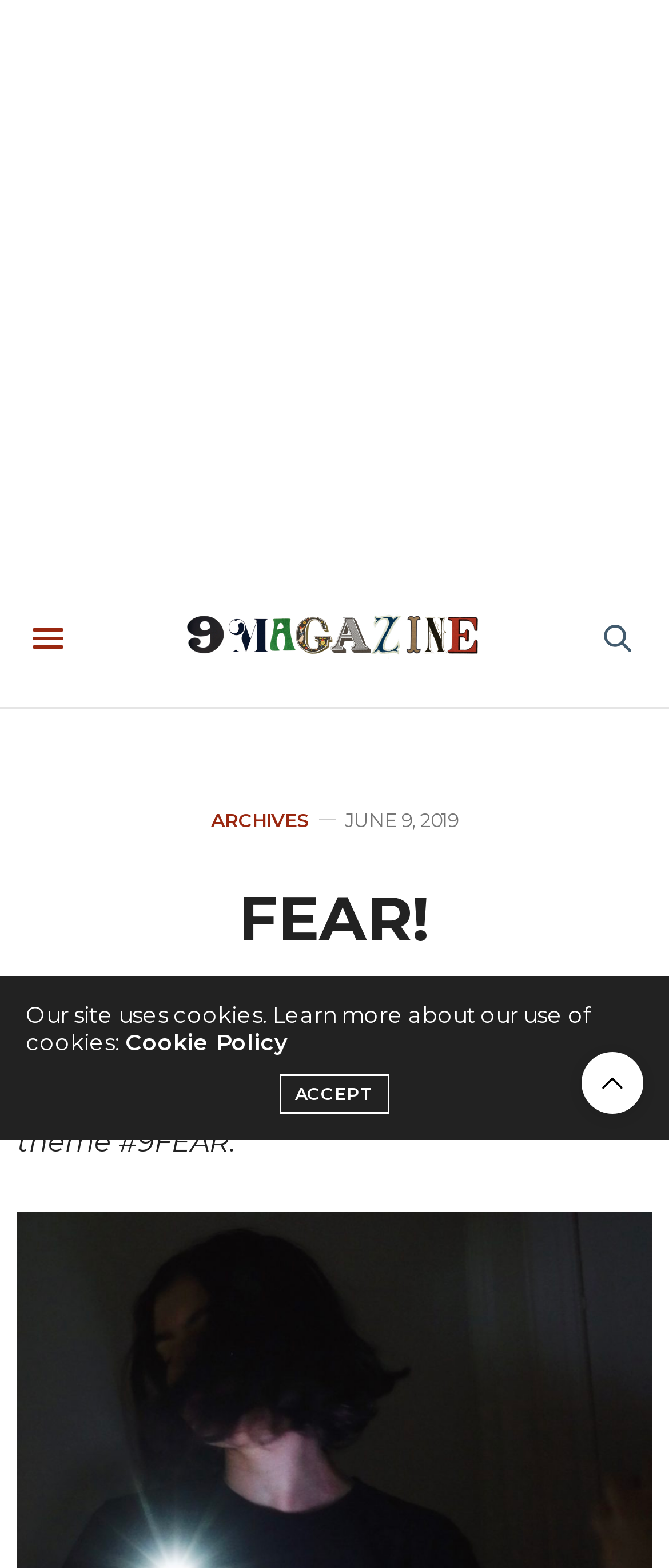Identify the coordinates of the bounding box for the element described below: "parent_node: Password name="password" placeholder="Password"". Return the coordinates as four float numbers between 0 and 1: [left, top, right, bottom].

None